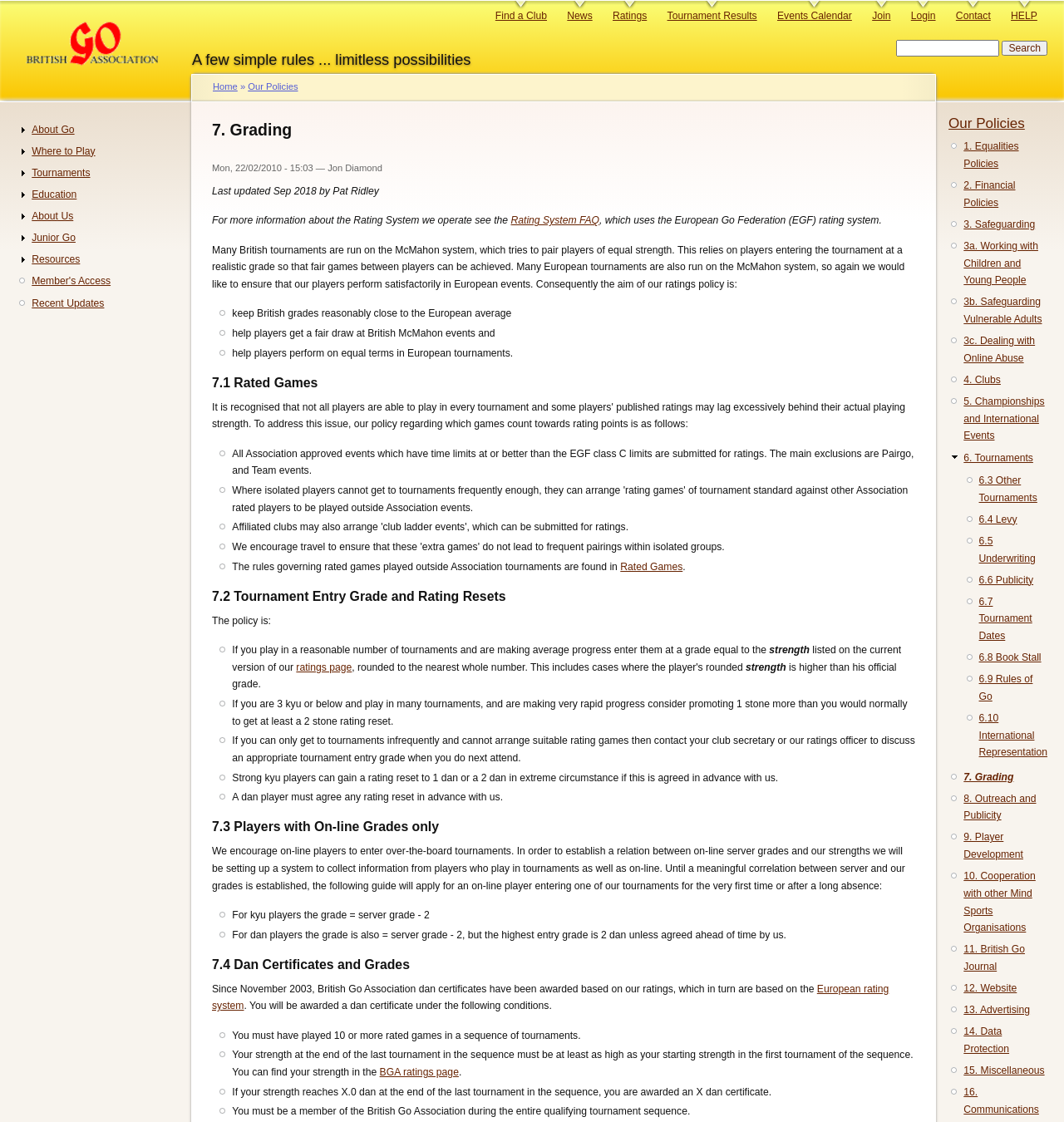Identify the bounding box for the element characterized by the following description: "title="Butler MFA"".

None